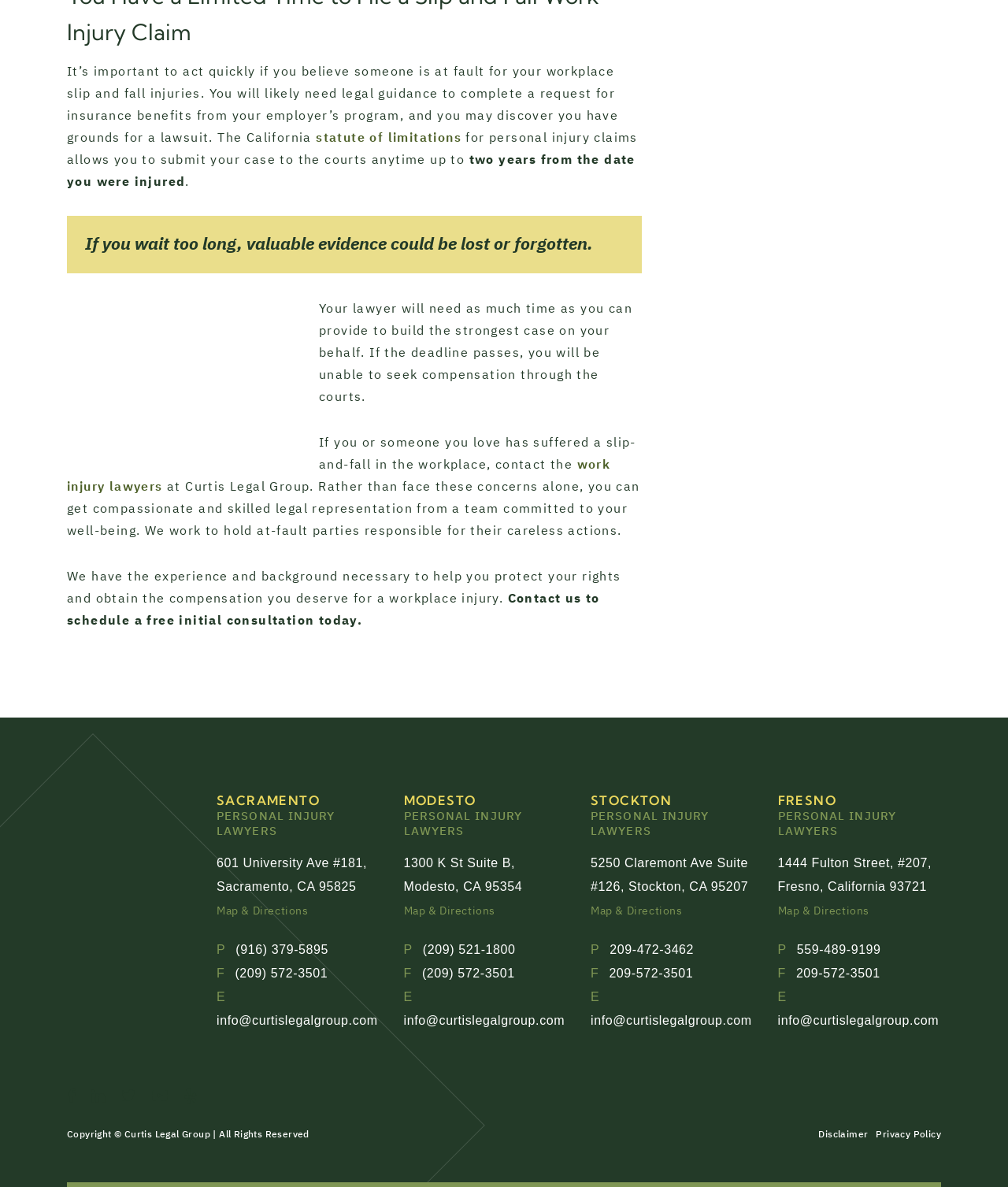What is the phone number of the Curtis Legal Group in Sacramento?
Please provide a detailed answer to the question.

The phone number can be found in the contact information section of the webpage, specifically in the Sacramento office details.